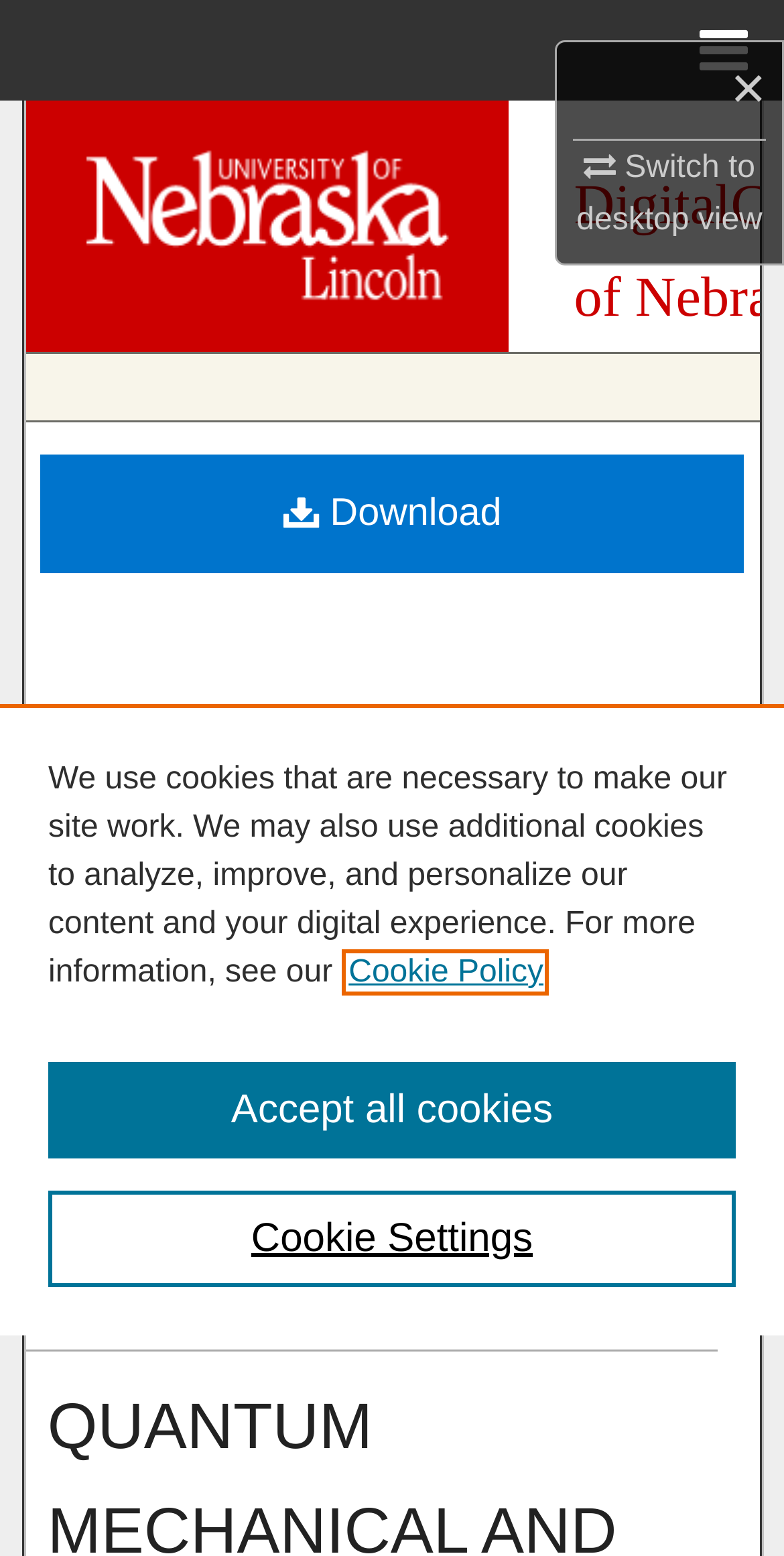Please specify the bounding box coordinates of the area that should be clicked to accomplish the following instruction: "Browse Collections". The coordinates should consist of four float numbers between 0 and 1, i.e., [left, top, right, bottom].

[0.0, 0.129, 1.0, 0.194]